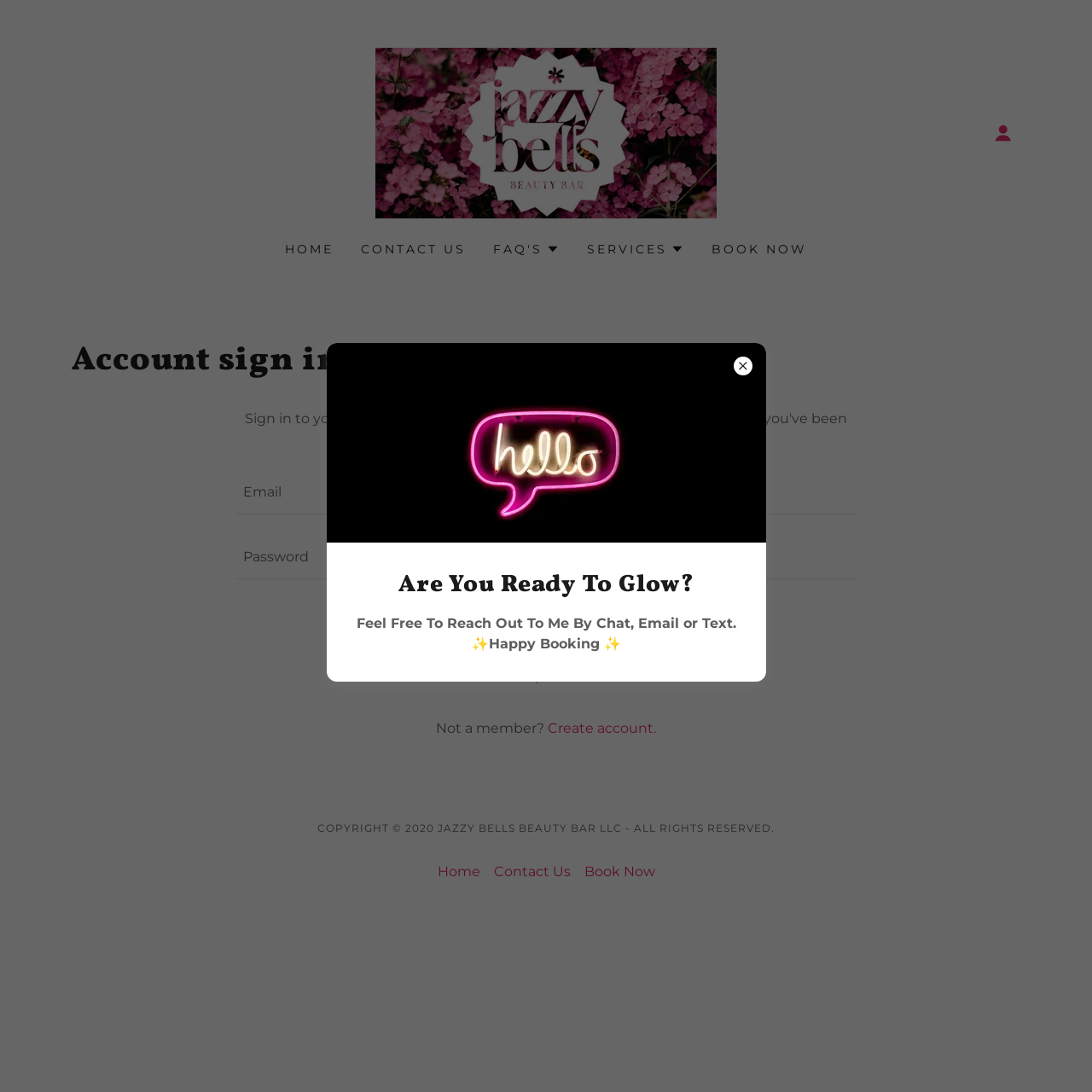Given the description aria-label="Email" name="email" placeholder="Email", predict the bounding box coordinates of the UI element. Ensure the coordinates are in the format (top-left x, top-left y, bottom-right x, bottom-right y) and all values are between 0 and 1.

[0.217, 0.43, 0.783, 0.471]